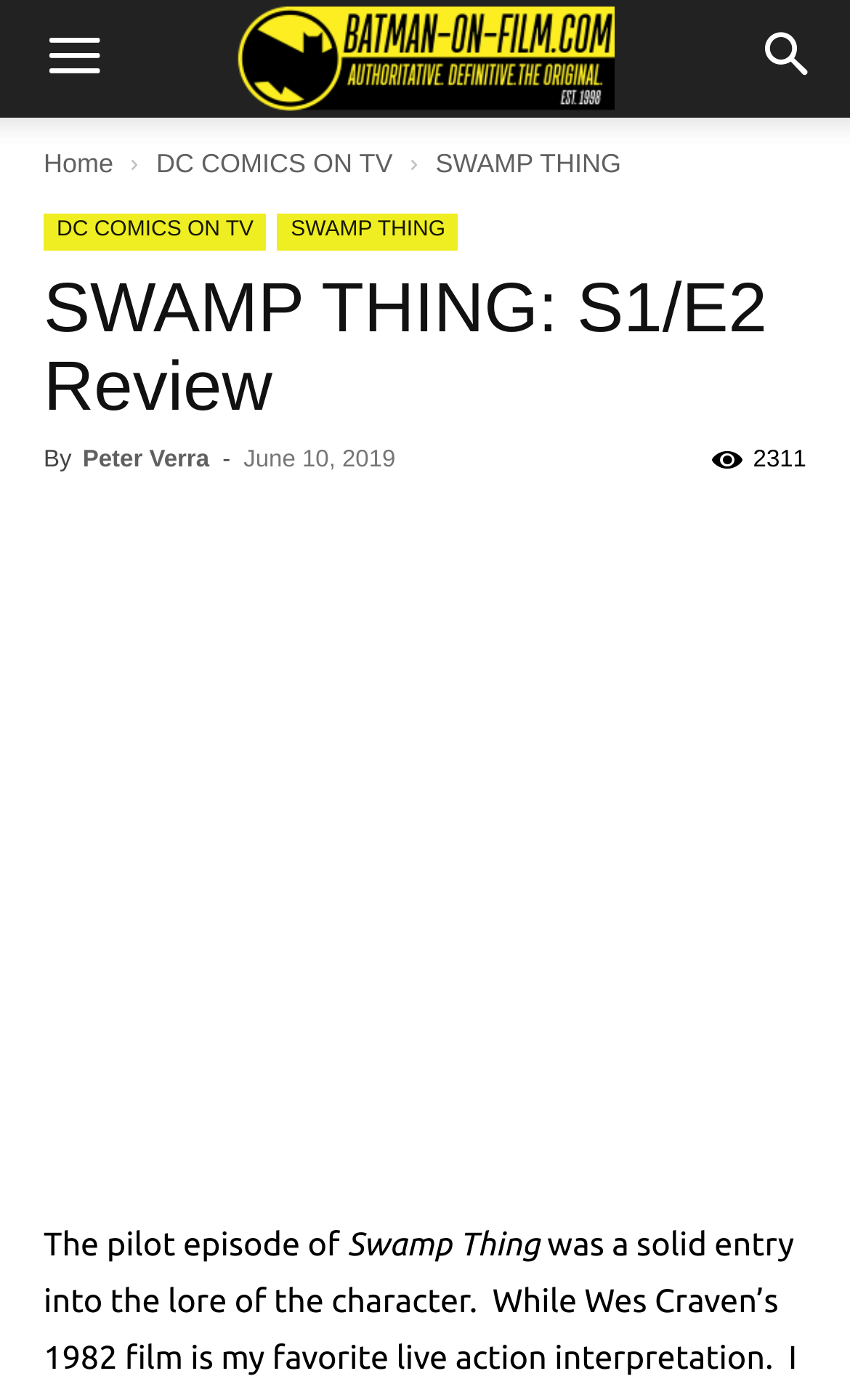Answer the following query with a single word or phrase:
How many social media links are available?

5